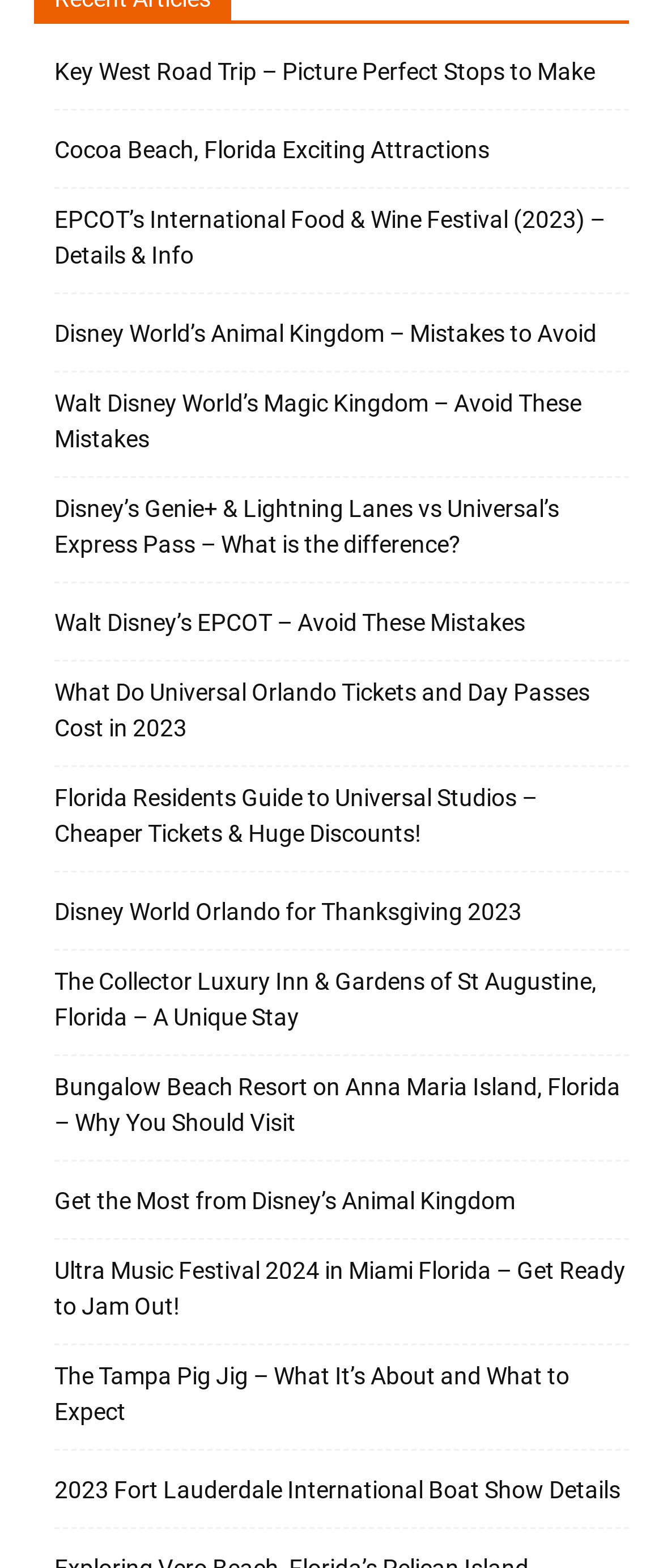Answer the question using only one word or a concise phrase: Are there any links related to Disney World?

Yes